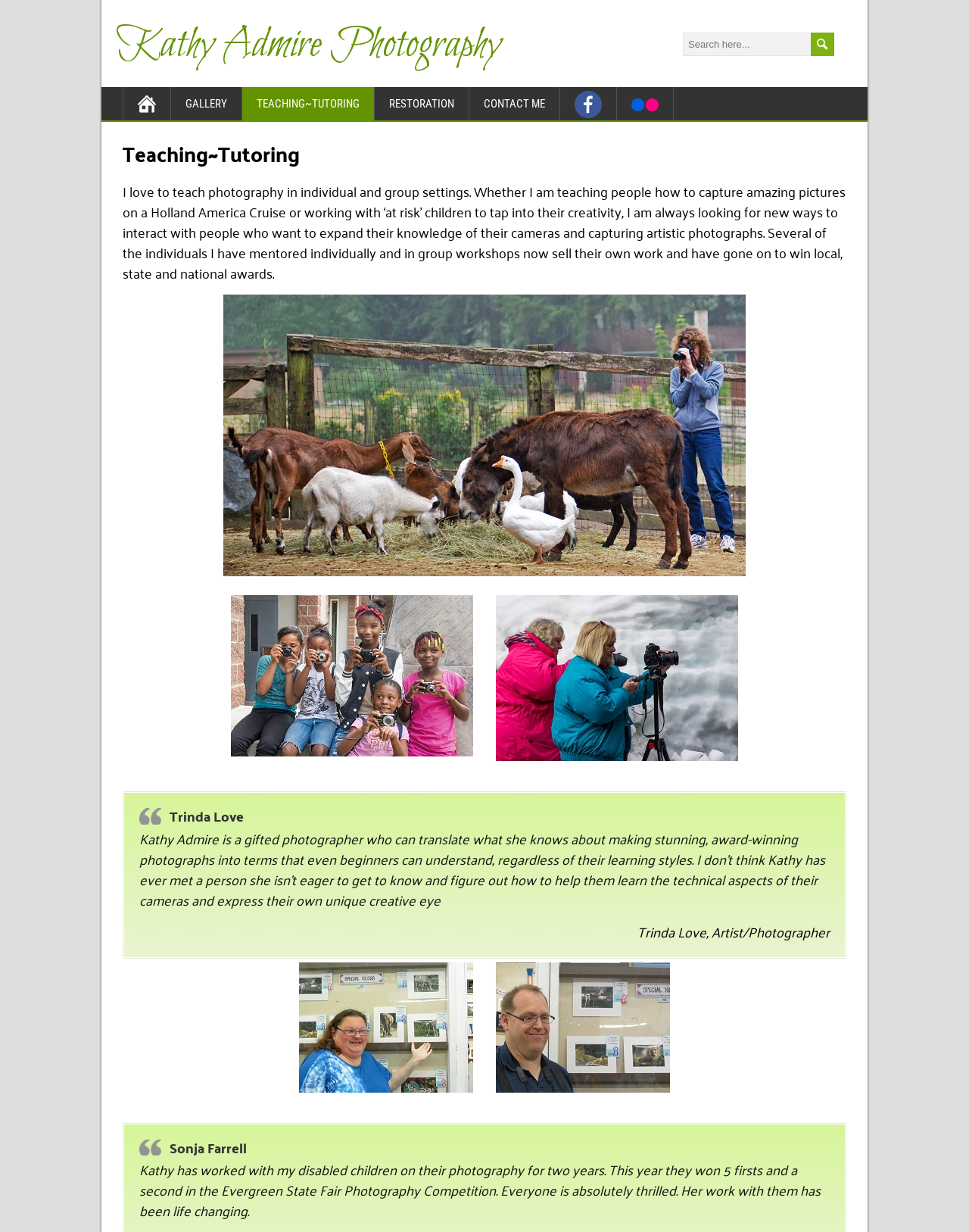Locate the bounding box coordinates of the item that should be clicked to fulfill the instruction: "Check out TEACHING~TUTORING".

[0.25, 0.071, 0.387, 0.098]